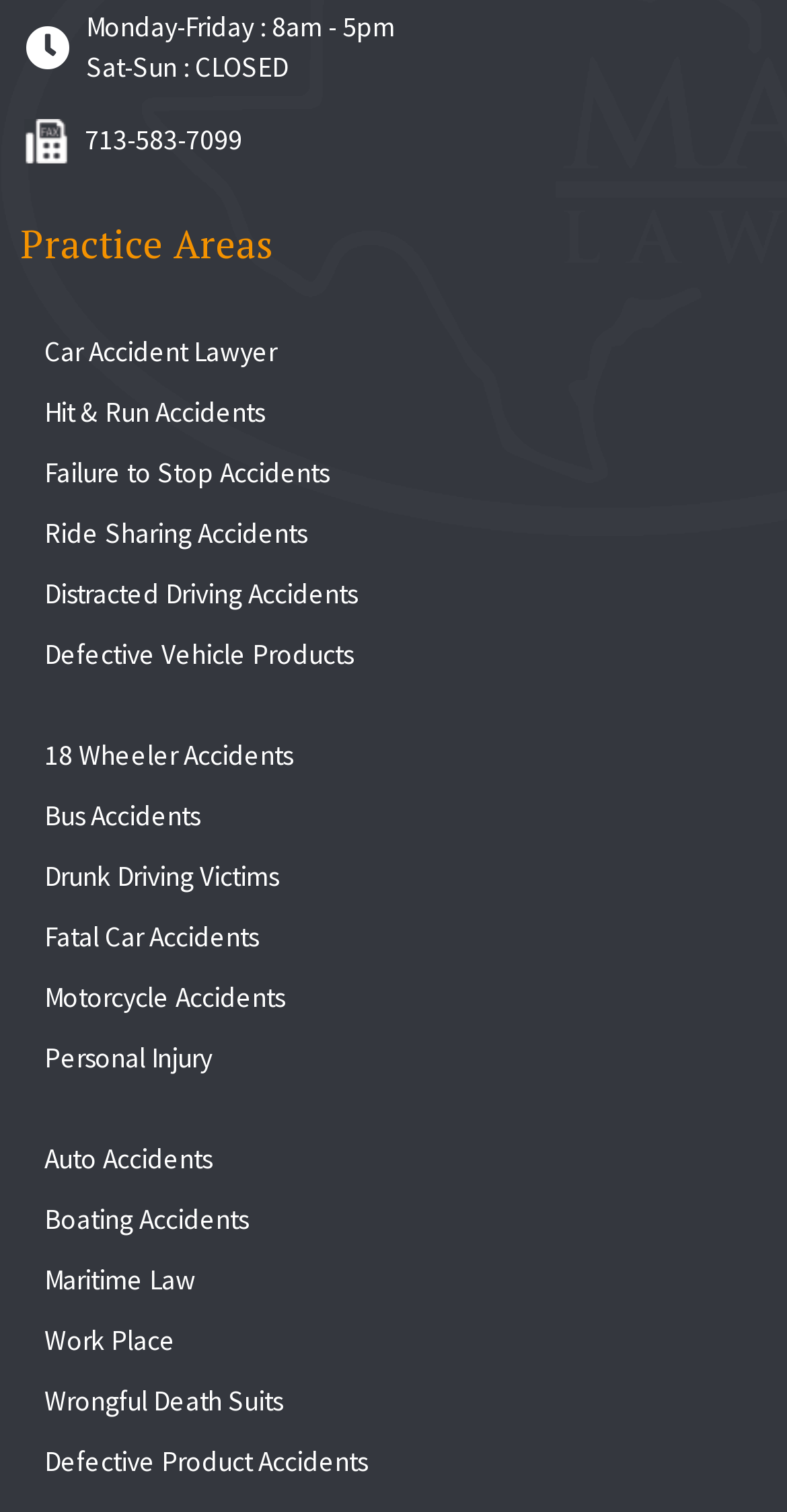Look at the image and give a detailed response to the following question: What is the phone number?

I found the phone number by examining the static text elements on the page, which include a phone number that can be used to contact the law firm.